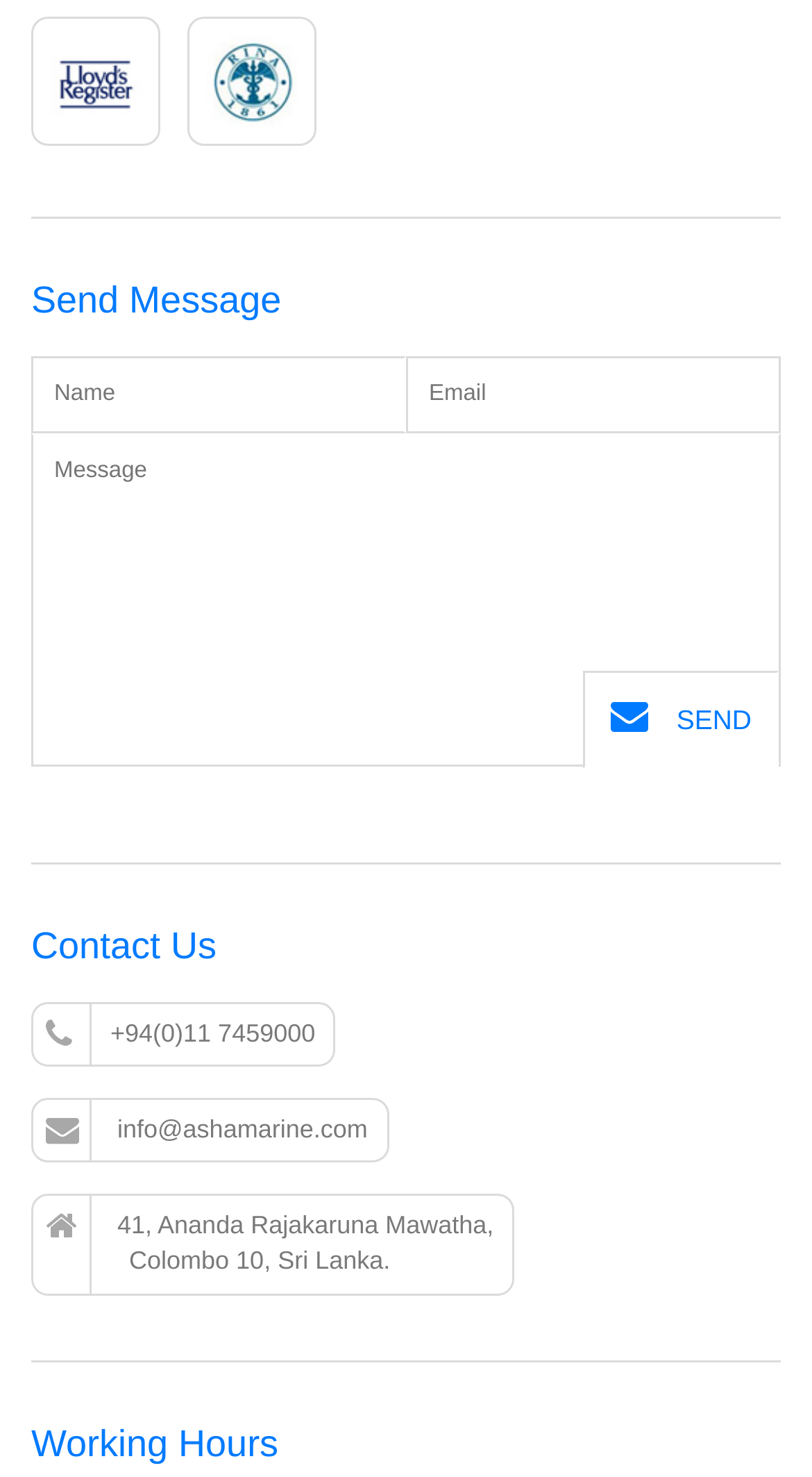Using the elements shown in the image, answer the question comprehensively: What is the purpose of the form?

The form has input fields for Name, Email, and Message, and a SEND button, indicating that its purpose is to send a message to the website owner or administrator.